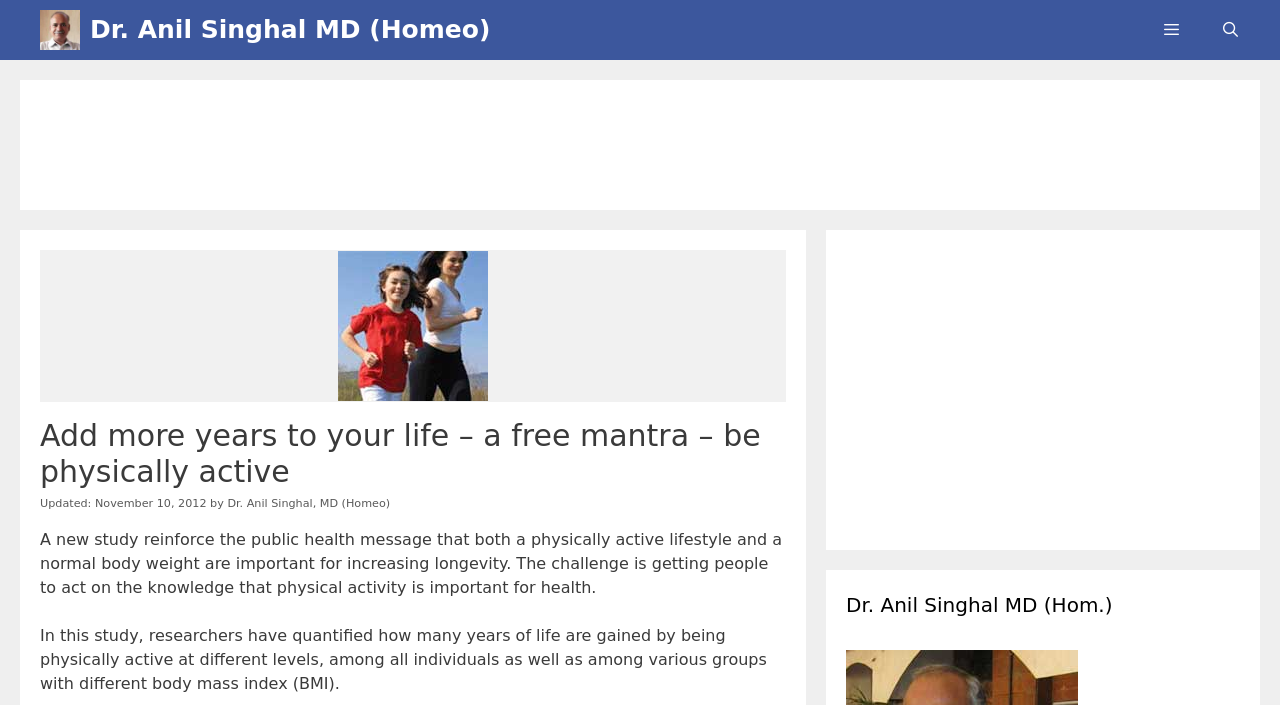When was the article published?
Provide a detailed answer to the question using information from the image.

I found the publication date by looking at the time element below the article title. The text 'November 10, 2012' is located inside the time element, indicating the date the article was published.